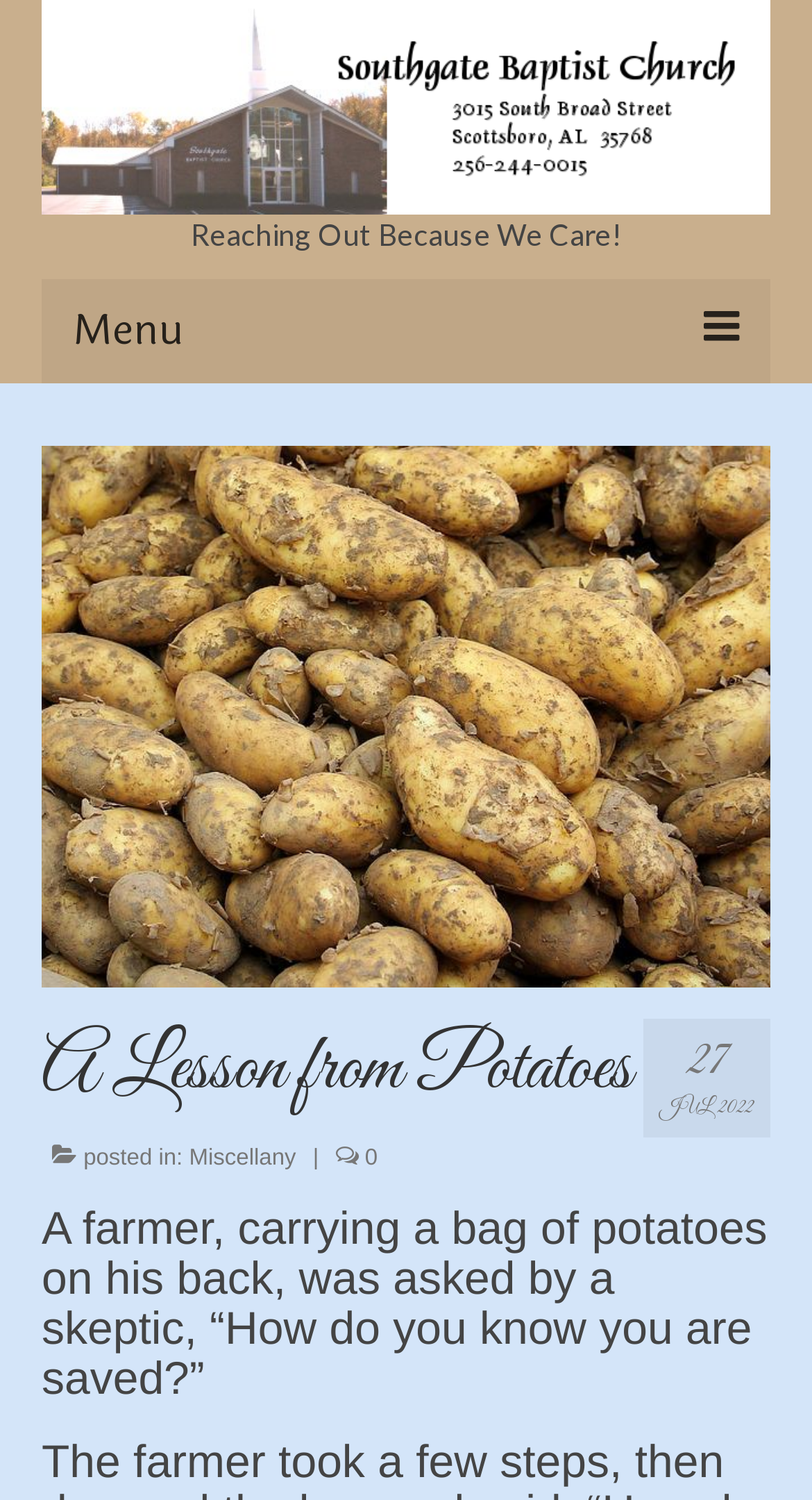Determine the bounding box coordinates of the element that should be clicked to execute the following command: "Click the 'Sermons' link".

[0.077, 0.441, 0.923, 0.498]